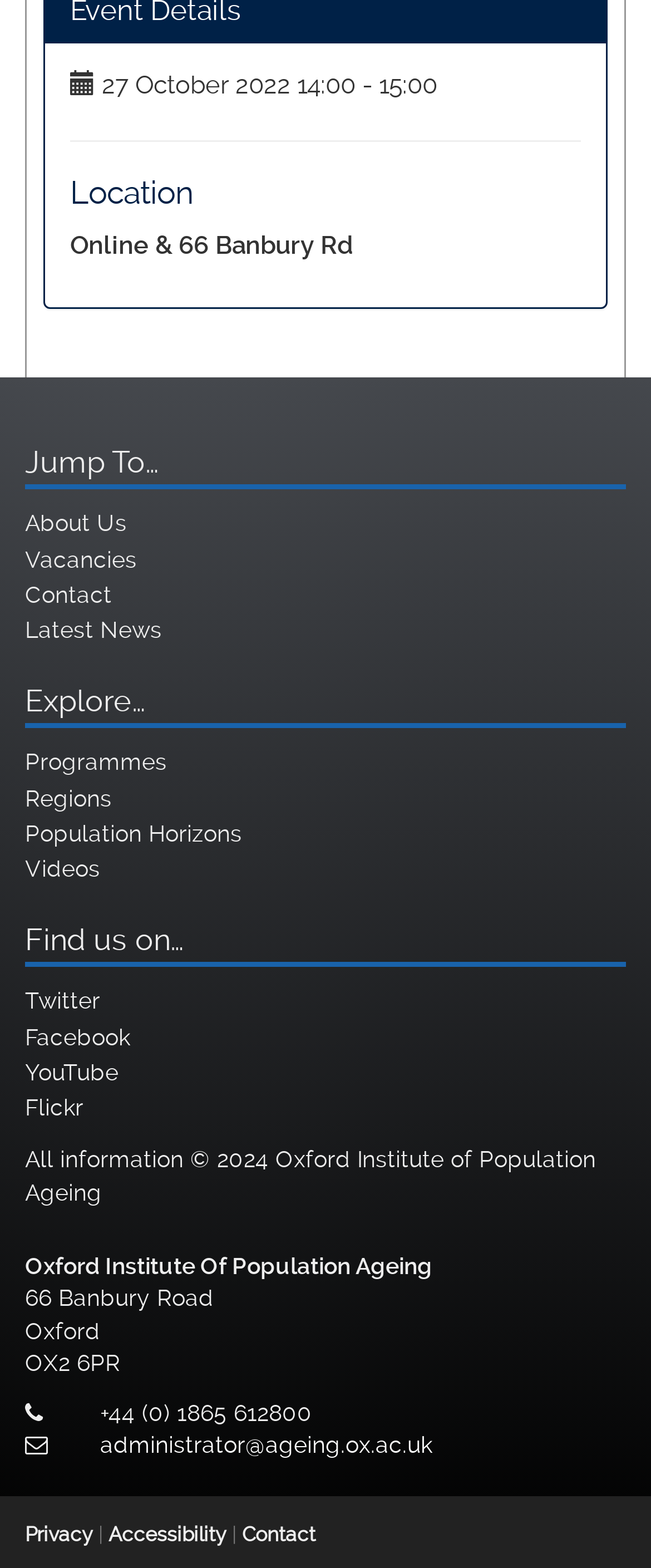What is the location of the Oxford Institute of Population Ageing?
Analyze the screenshot and provide a detailed answer to the question.

I found the location information by looking at the static text element with the content 'Online & 66 Banbury Rd' which is located below the 'Location' heading.